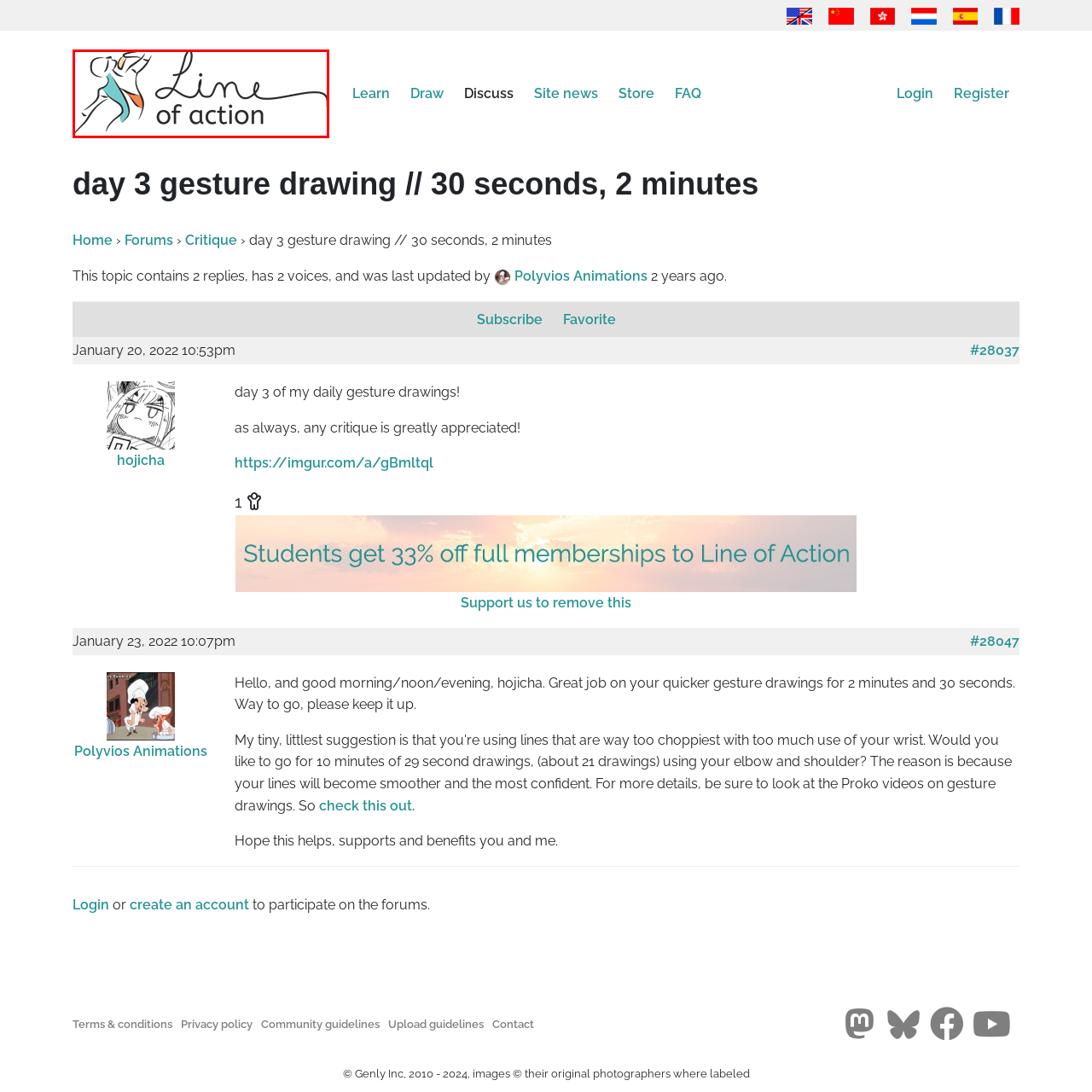What is the style of the figures in the logo?
Take a close look at the image within the red bounding box and respond to the question with detailed information.

The caption describes the figures in the logo as dynamic and stylized, suggesting that they are depicted in a fluid and expressive manner, which is characteristic of gesture drawing.